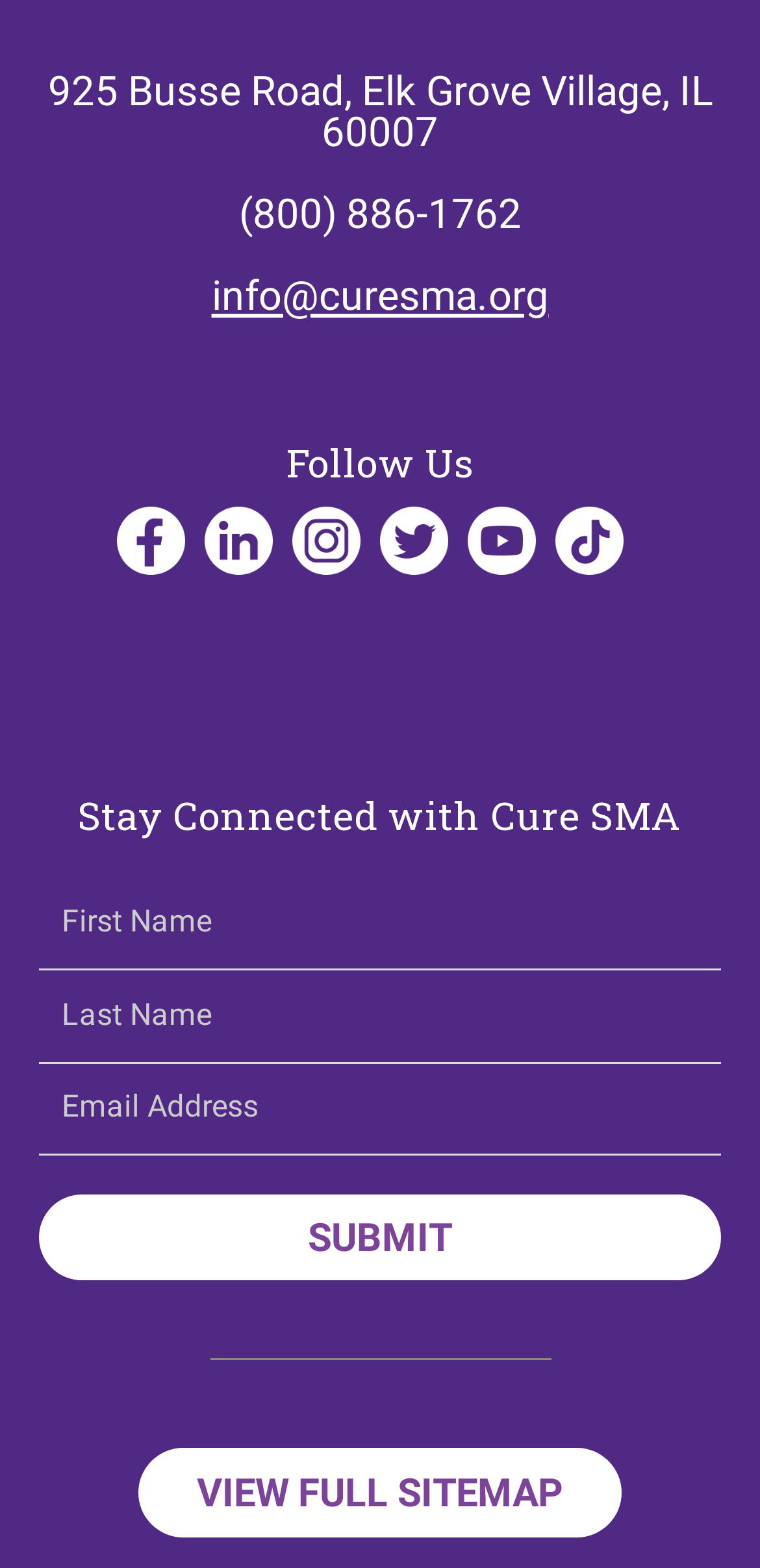Please identify the bounding box coordinates of the area I need to click to accomplish the following instruction: "Follow Cure SMA on Facebook".

[0.154, 0.323, 0.244, 0.366]